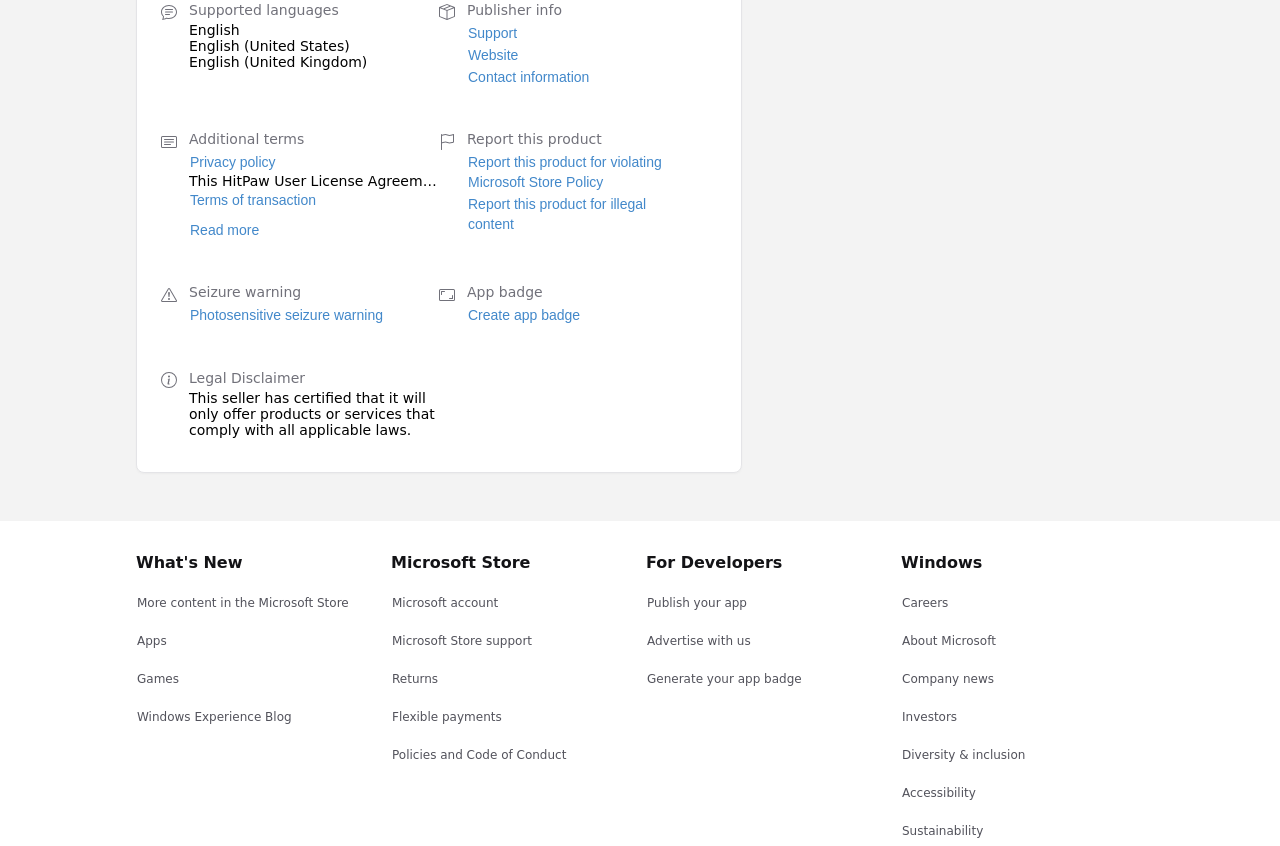Please find the bounding box coordinates of the element that you should click to achieve the following instruction: "Read the Privacy policy". The coordinates should be presented as four float numbers between 0 and 1: [left, top, right, bottom].

[0.148, 0.178, 0.216, 0.204]